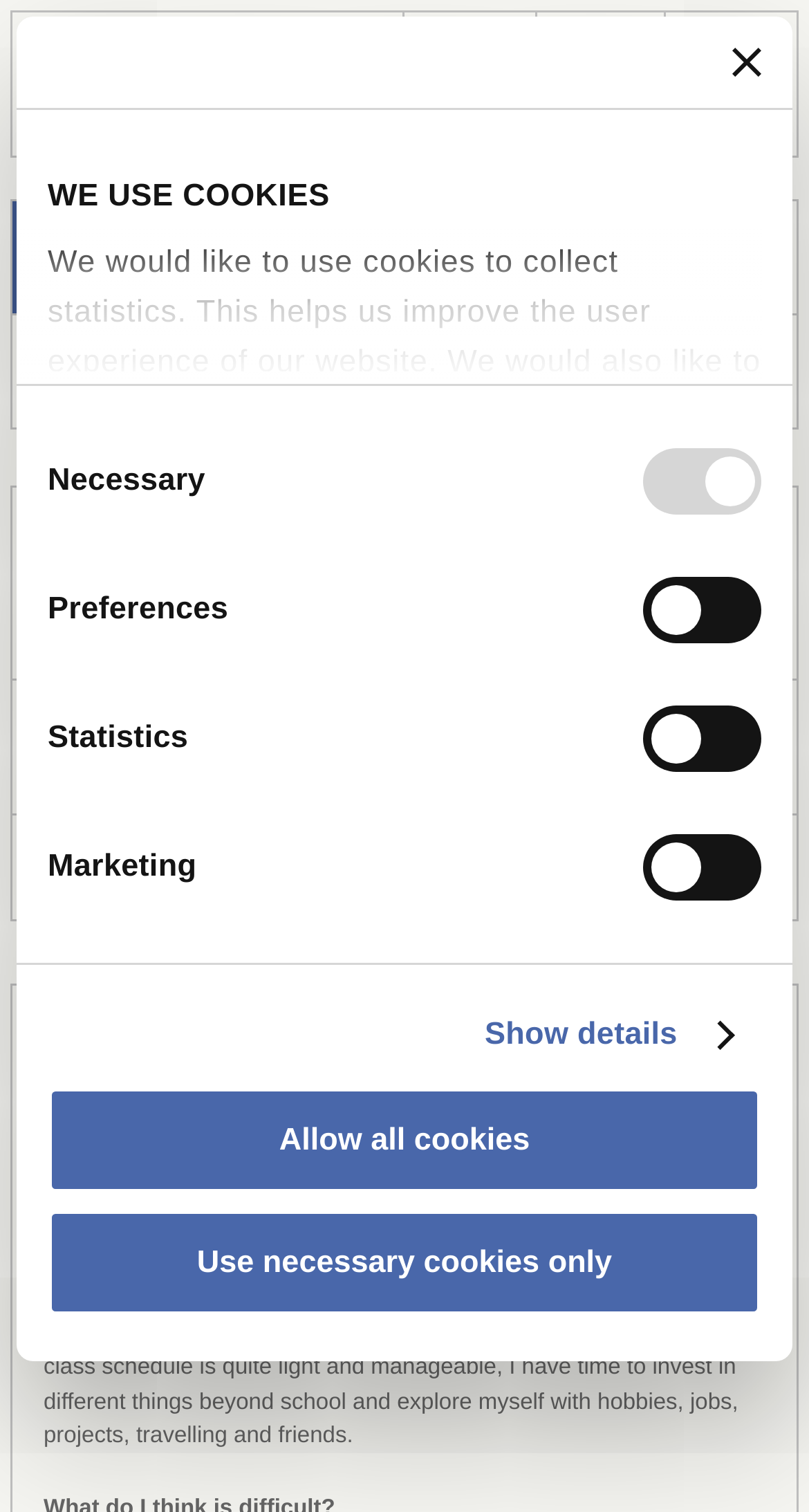What is the name of the student?
Please ensure your answer to the question is detailed and covers all necessary aspects.

I found the name 'River' in the heading element with the text 'Meet River, a student from BSc in Business Administration and Service Management'.